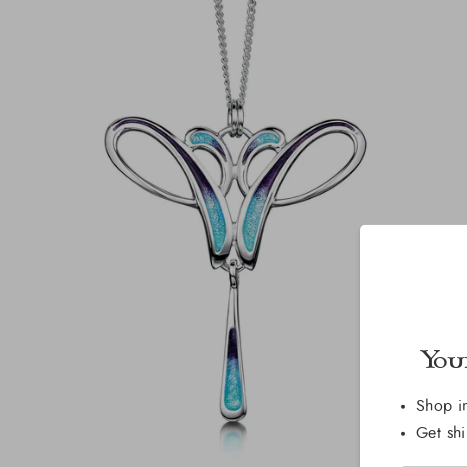Explain the content of the image in detail.

The image showcases the stunning Scapa Flow Pendant, an exquisite piece of jewellery inspired by the serene beauty of the Scapa Flow waters in the Orkney Islands. The pendant features a unique design with soft, flowing curves and vibrant enamel colors that reflect the tranquil hues of the sea. It is crafted with meticulous attention to detail, emphasizing both elegance and artistry. The pendant hangs gracefully from a delicate chain, making it a perfect accessory for any occasion. With a size of 45mm x 37mm, this captivating piece is not only a testament to craftsmanship but also a striking addition to any jewellery collection. Priced at £160.00, it combines beauty and sophistication, suitable for gifting or personal adornment.